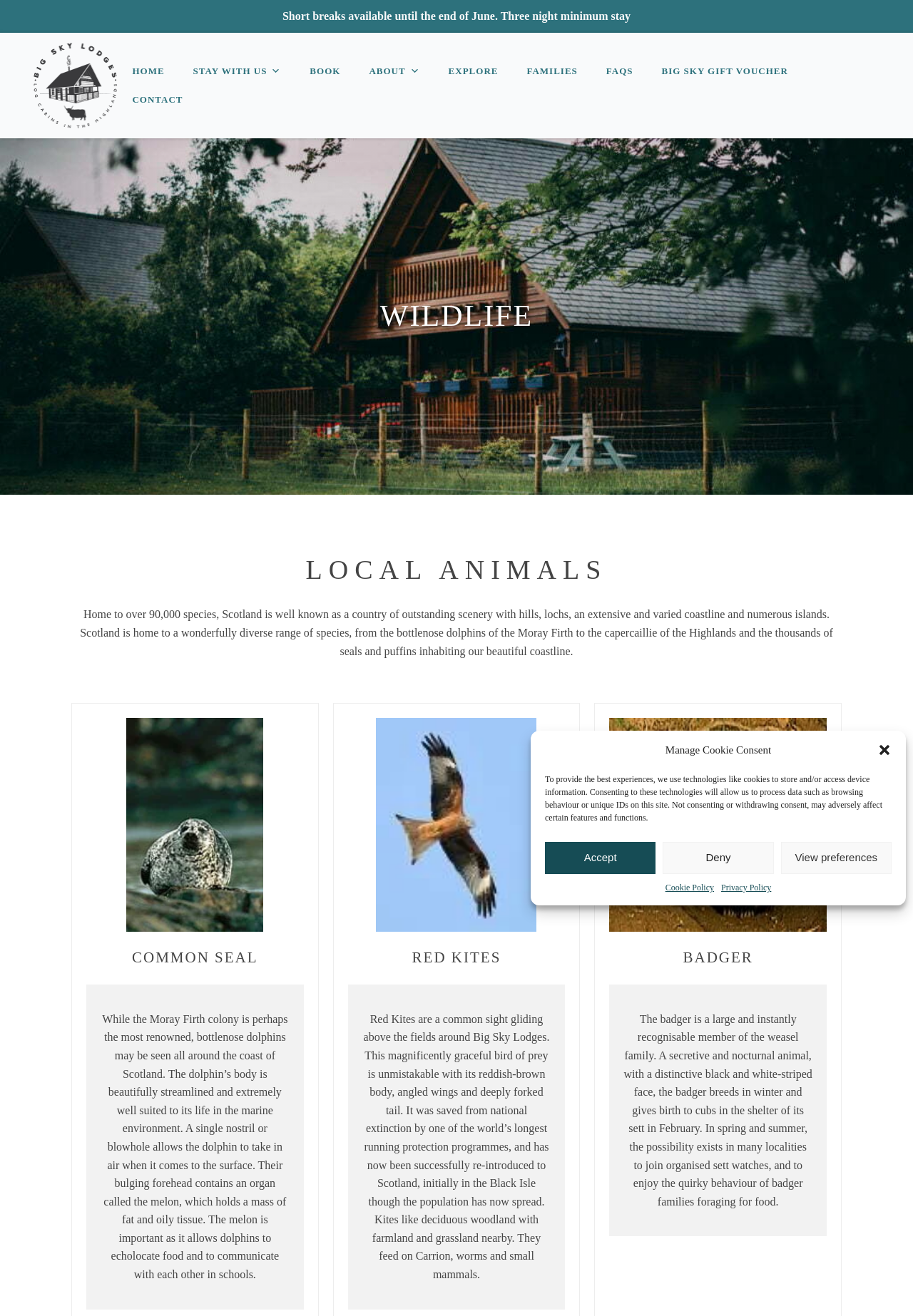Could you find the bounding box coordinates of the clickable area to complete this instruction: "Click the HOME link"?

[0.129, 0.043, 0.196, 0.065]